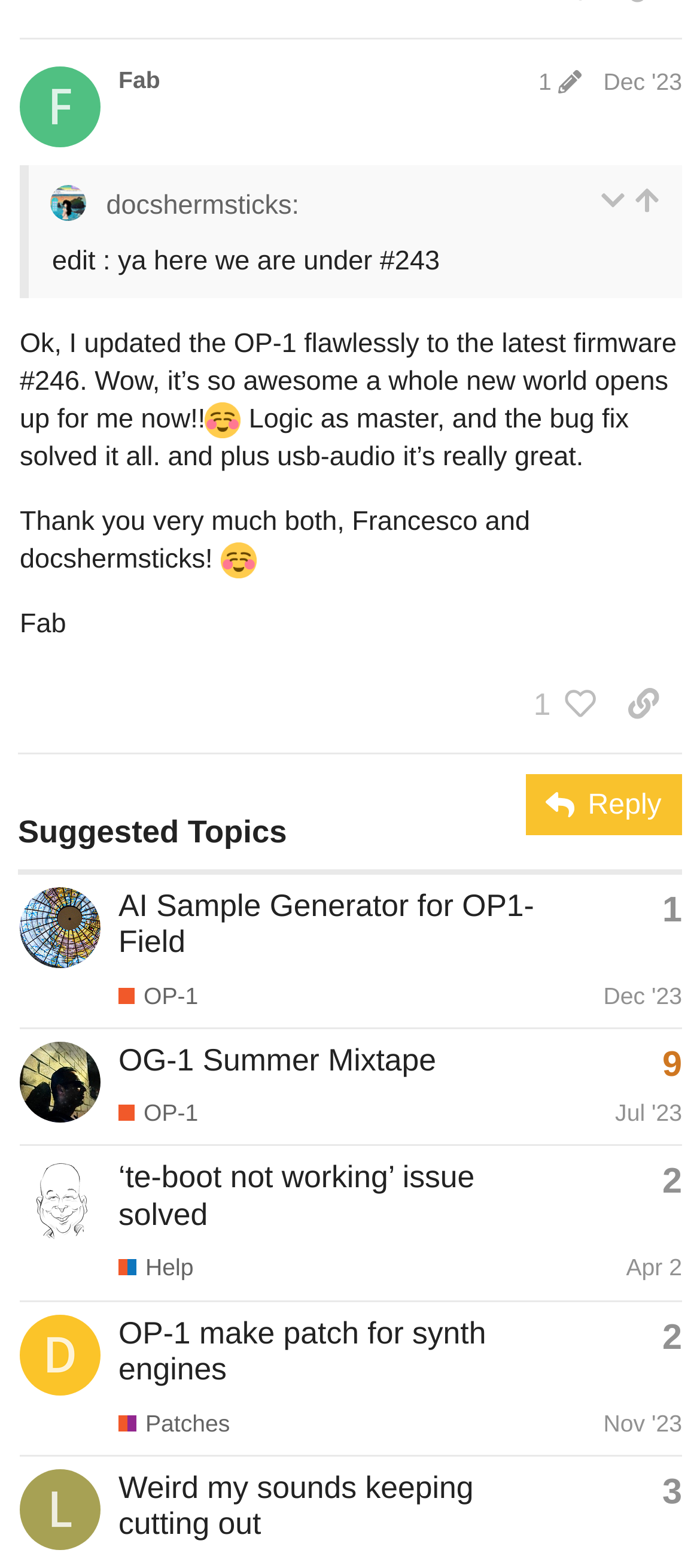Using the format (top-left x, top-left y, bottom-right x, bottom-right y), provide the bounding box coordinates for the described UI element. All values should be floating point numbers between 0 and 1: Home

None